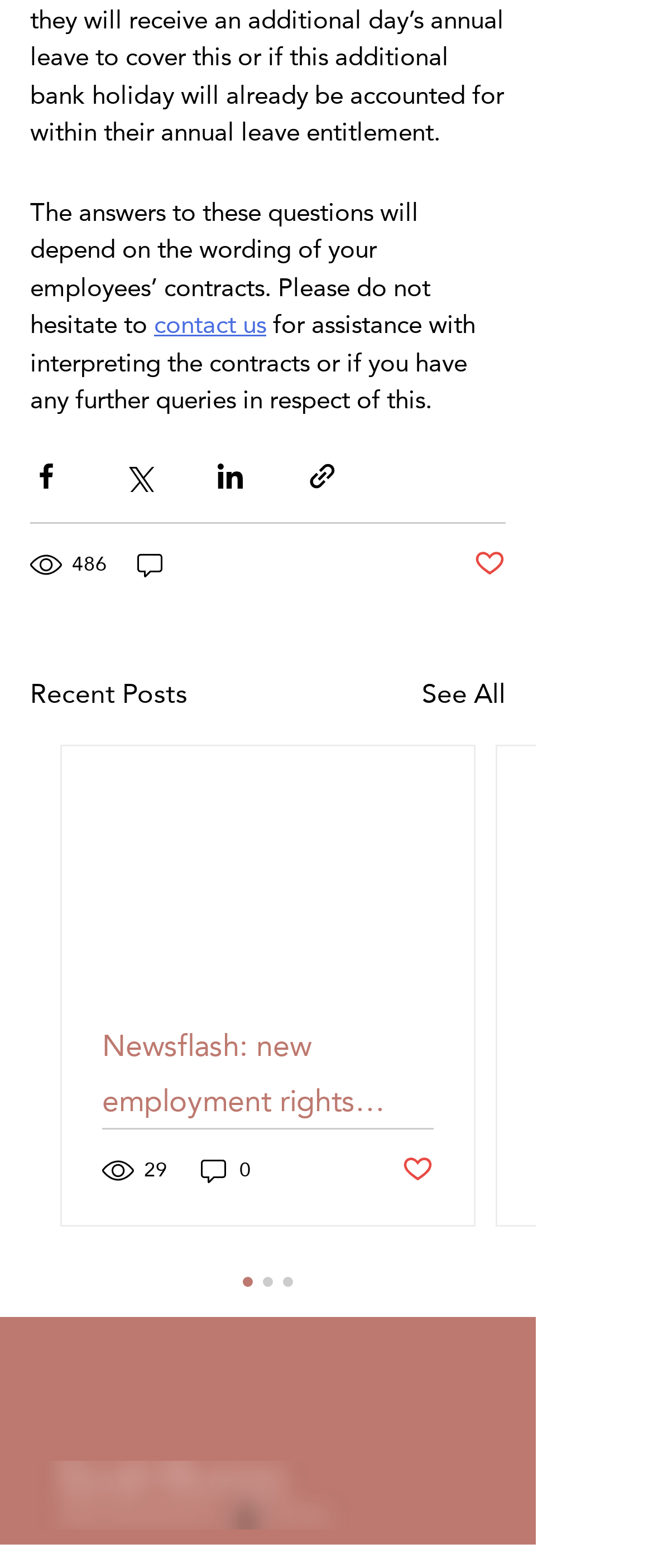Pinpoint the bounding box coordinates of the area that must be clicked to complete this instruction: "see all recent posts".

[0.646, 0.43, 0.774, 0.456]